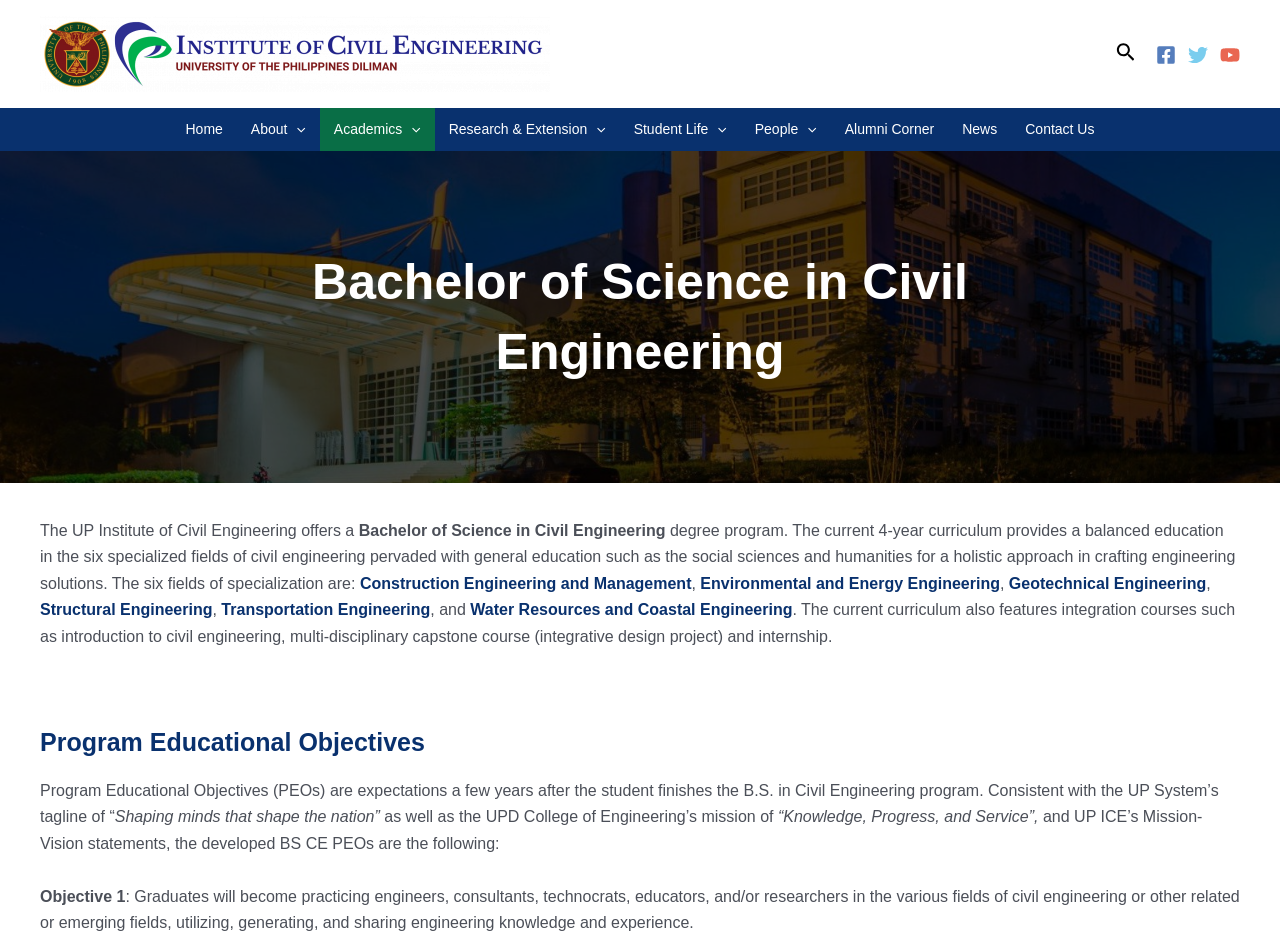What are the six fields of specialization in civil engineering?
Look at the image and construct a detailed response to the question.

The question asks for the six fields of specialization in civil engineering. By reading the webpage content, we can find the list of fields mentioned, which are Construction Engineering and Management, Environmental and Energy Engineering, Geotechnical Engineering, Structural Engineering, Transportation Engineering, and Water Resources and Coastal Engineering.